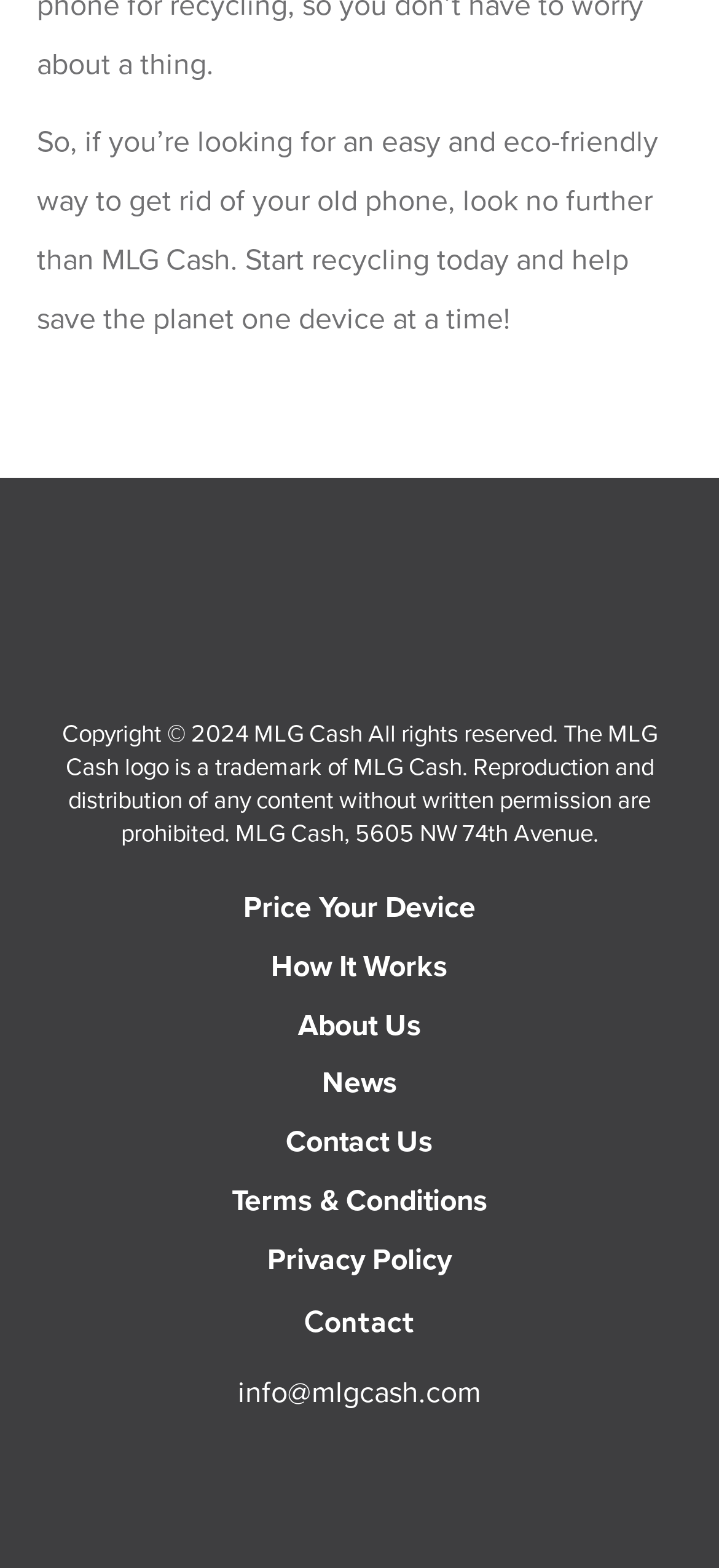Identify the bounding box coordinates of the region that needs to be clicked to carry out this instruction: "Learn how it works". Provide these coordinates as four float numbers ranging from 0 to 1, i.e., [left, top, right, bottom].

[0.051, 0.608, 0.949, 0.644]